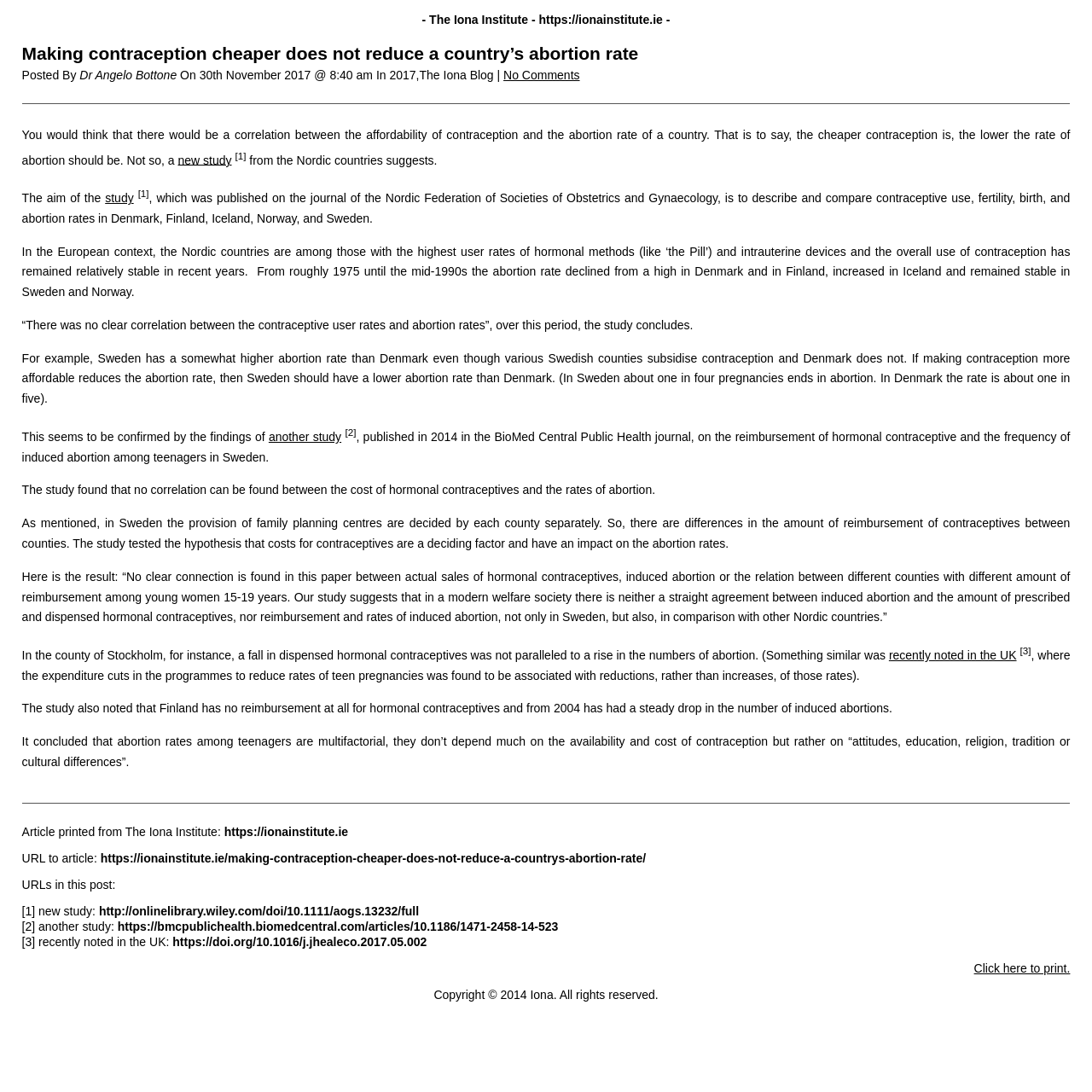Kindly respond to the following question with a single word or a brief phrase: 
What is the topic of the study mentioned in the article?

Contraception and abortion rates